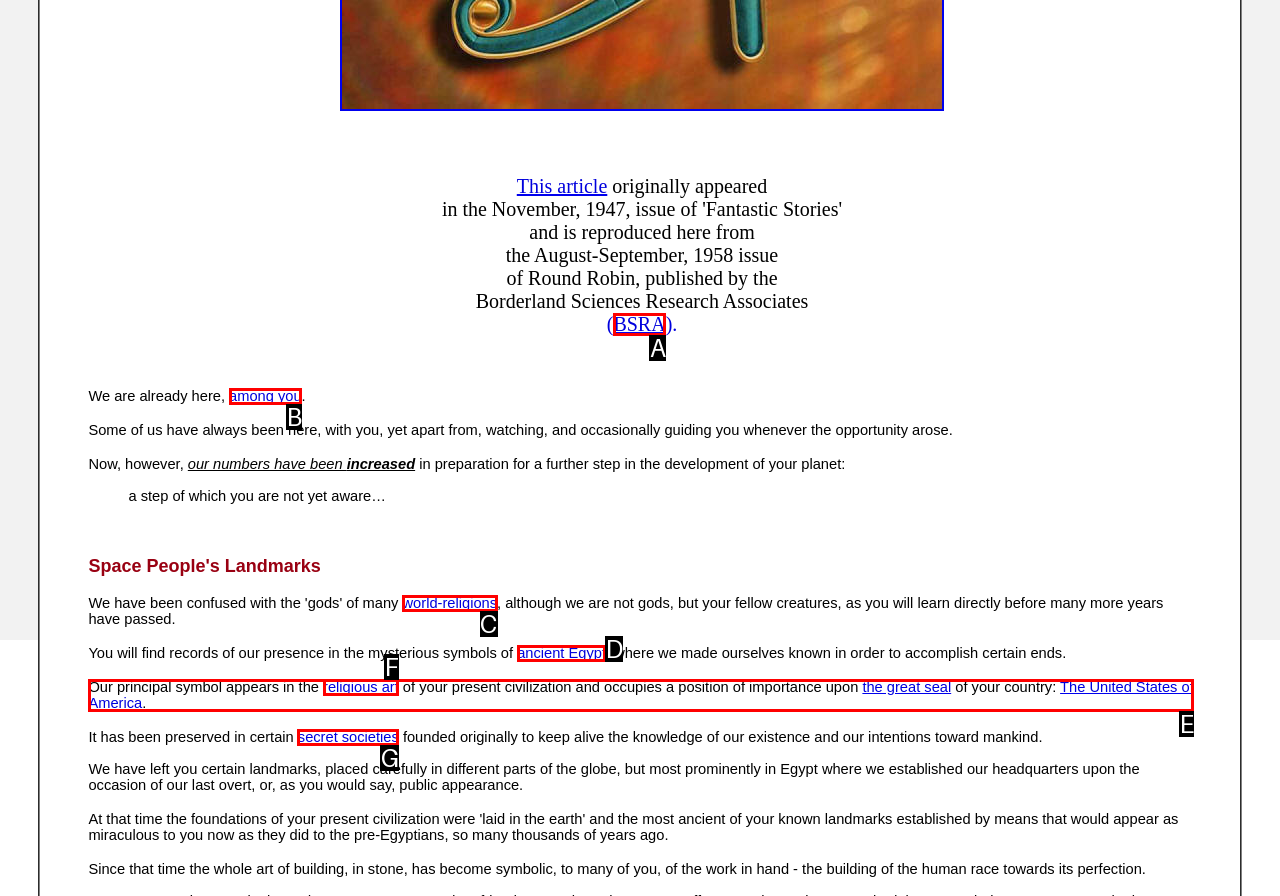Determine which UI element matches this description: BSRA
Reply with the appropriate option's letter.

A